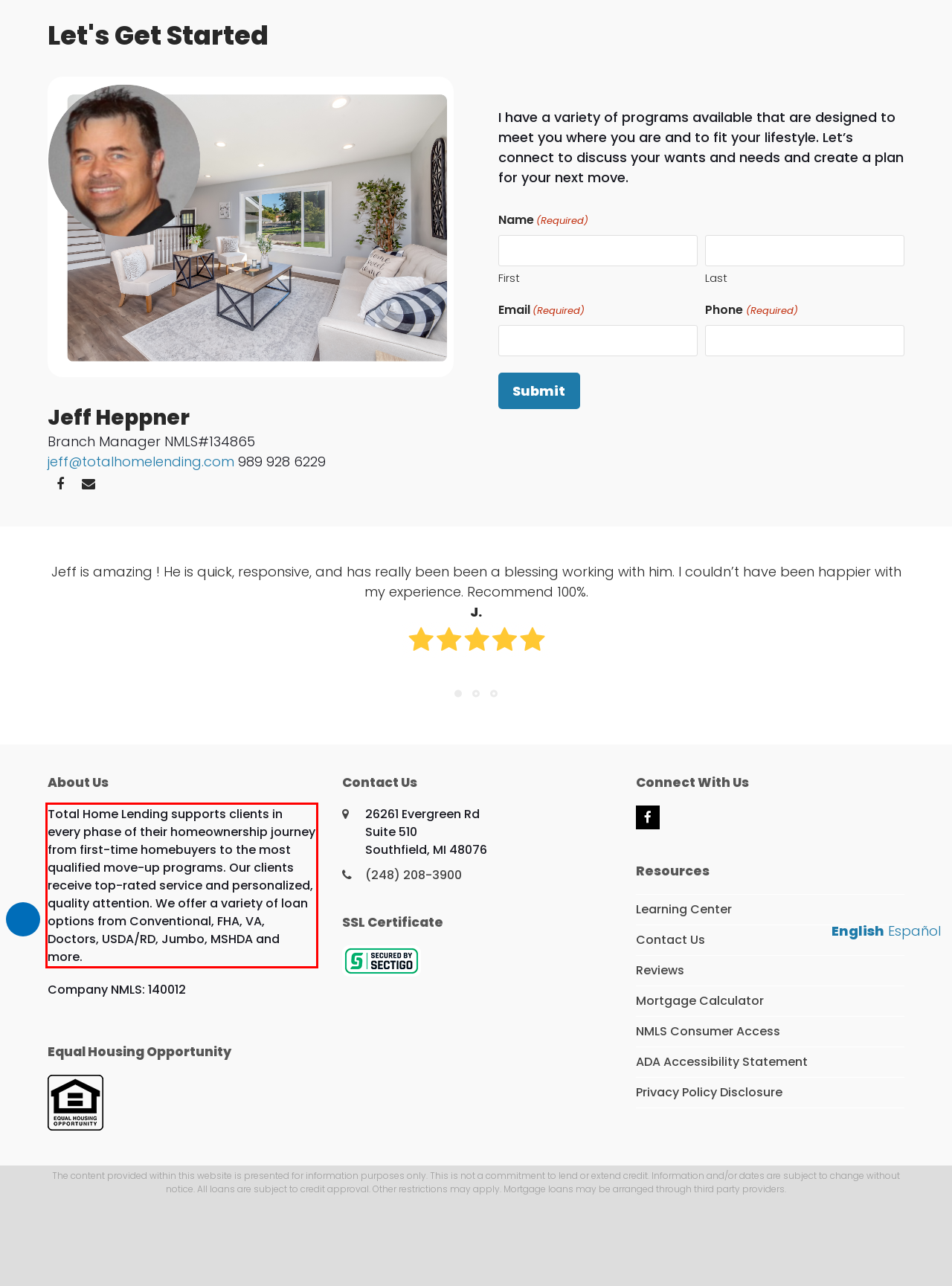Given a screenshot of a webpage with a red bounding box, please identify and retrieve the text inside the red rectangle.

Total Home Lending supports clients in every phase of their homeownership journey from first-time homebuyers to the most qualified move-up programs. Our clients receive top-rated service and personalized, quality attention. We offer a variety of loan options from Conventional, FHA, VA, Doctors, USDA/RD, Jumbo, MSHDA and more.